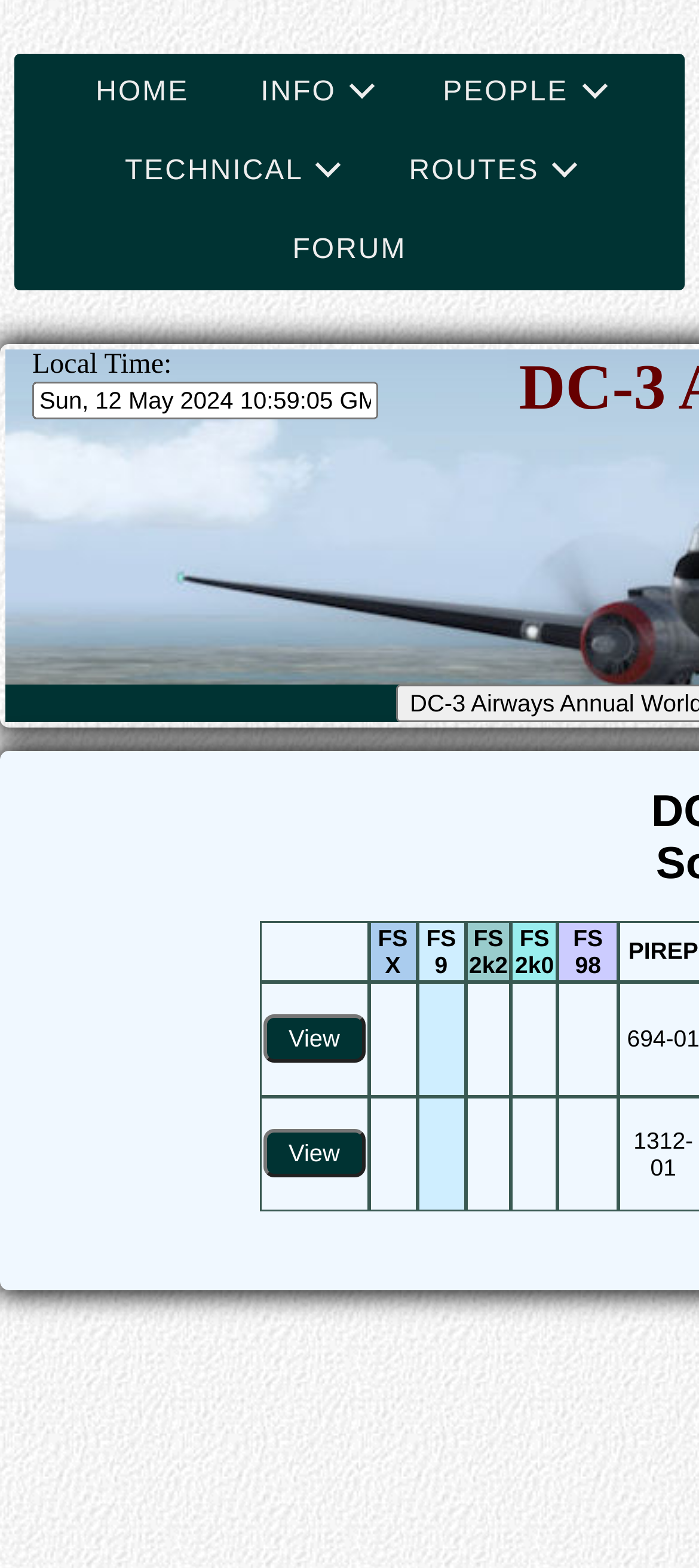Identify the webpage's primary heading and generate its text.

DC-3 Amphibian Charters
Sorted by PIREP Number